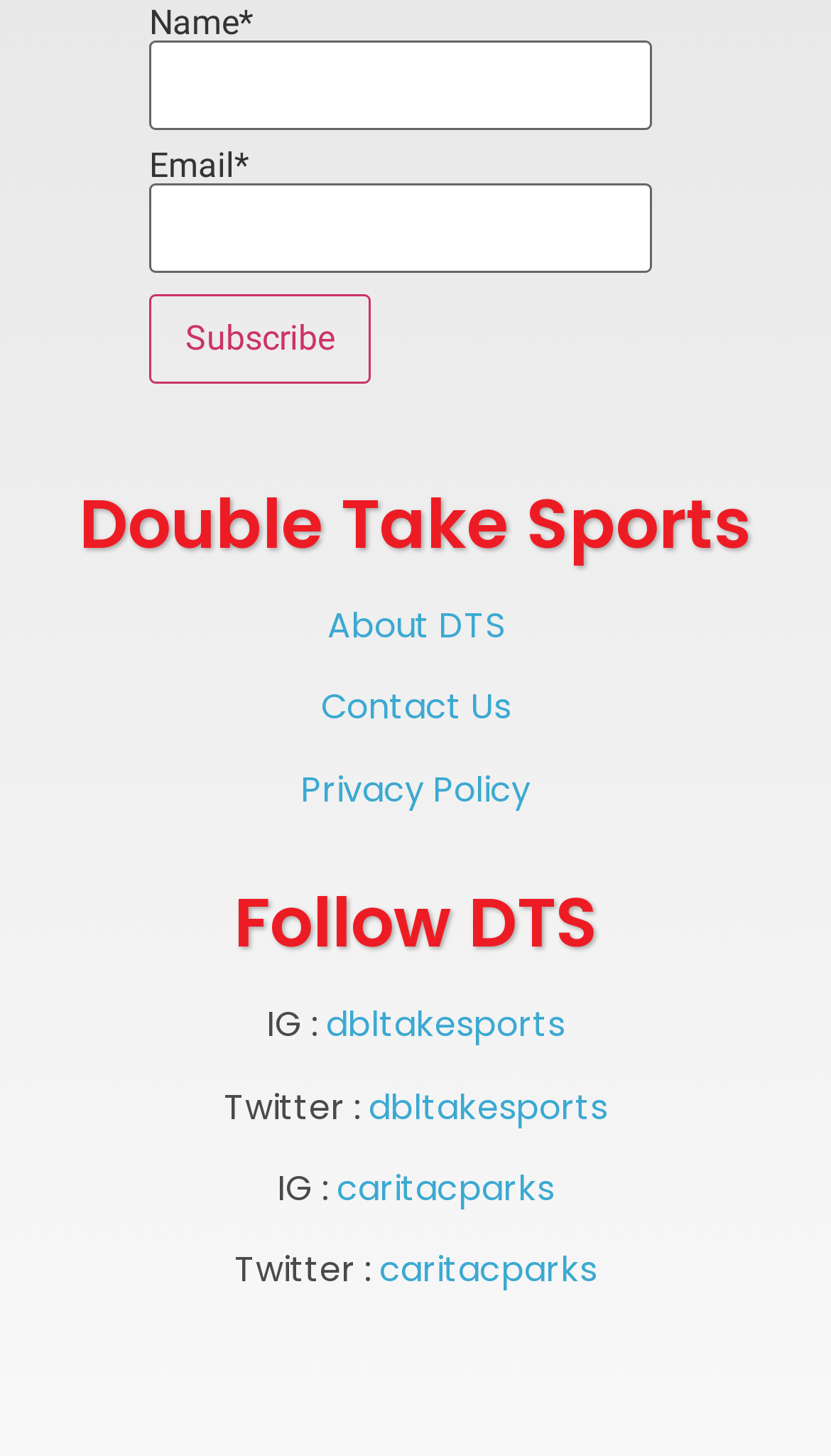Highlight the bounding box of the UI element that corresponds to this description: "Privacy Policy".

[0.362, 0.525, 0.638, 0.559]